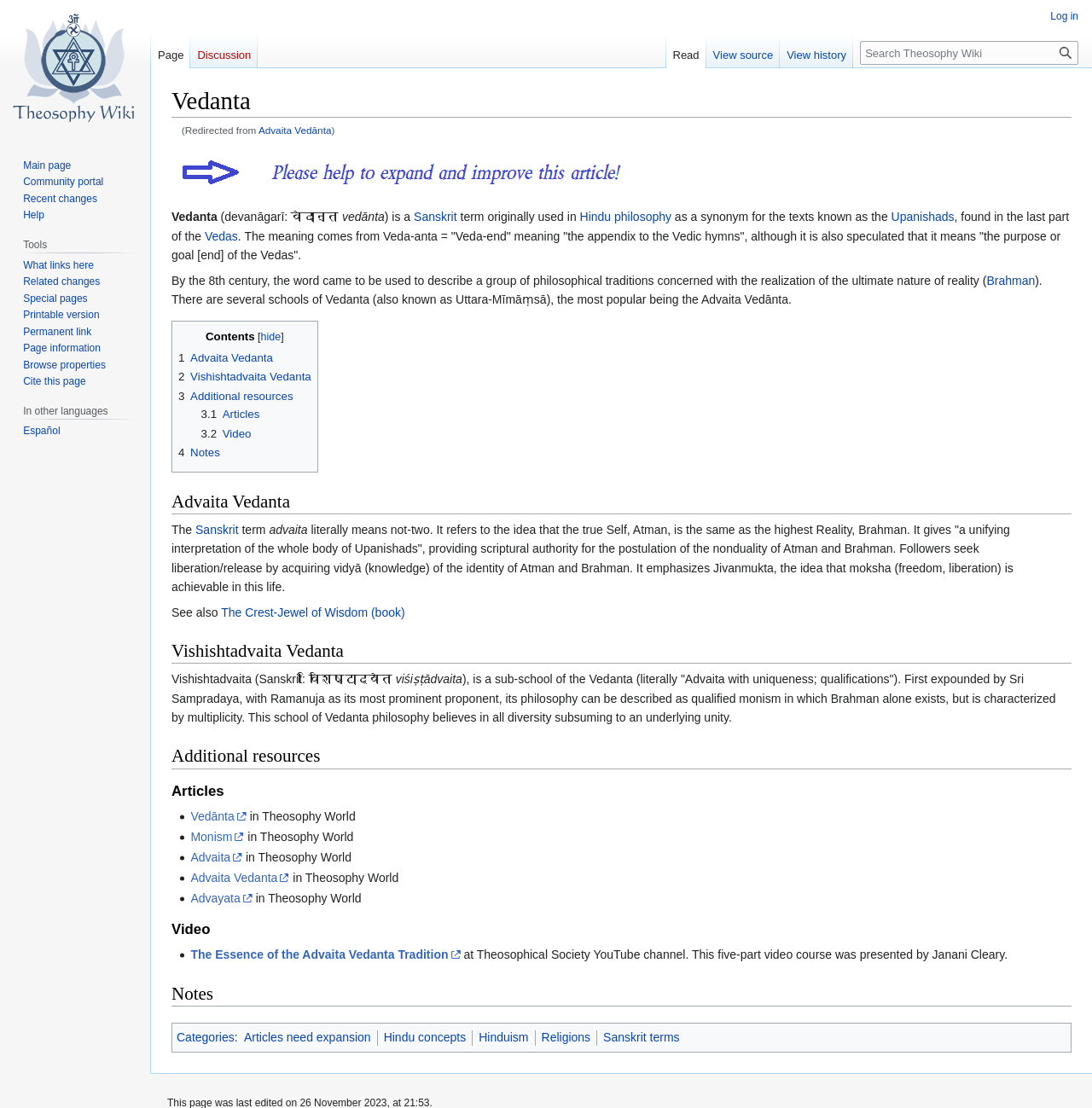Could you specify the bounding box coordinates for the clickable section to complete the following instruction: "Click on the 'Brahman' link"?

[0.903, 0.192, 0.948, 0.204]